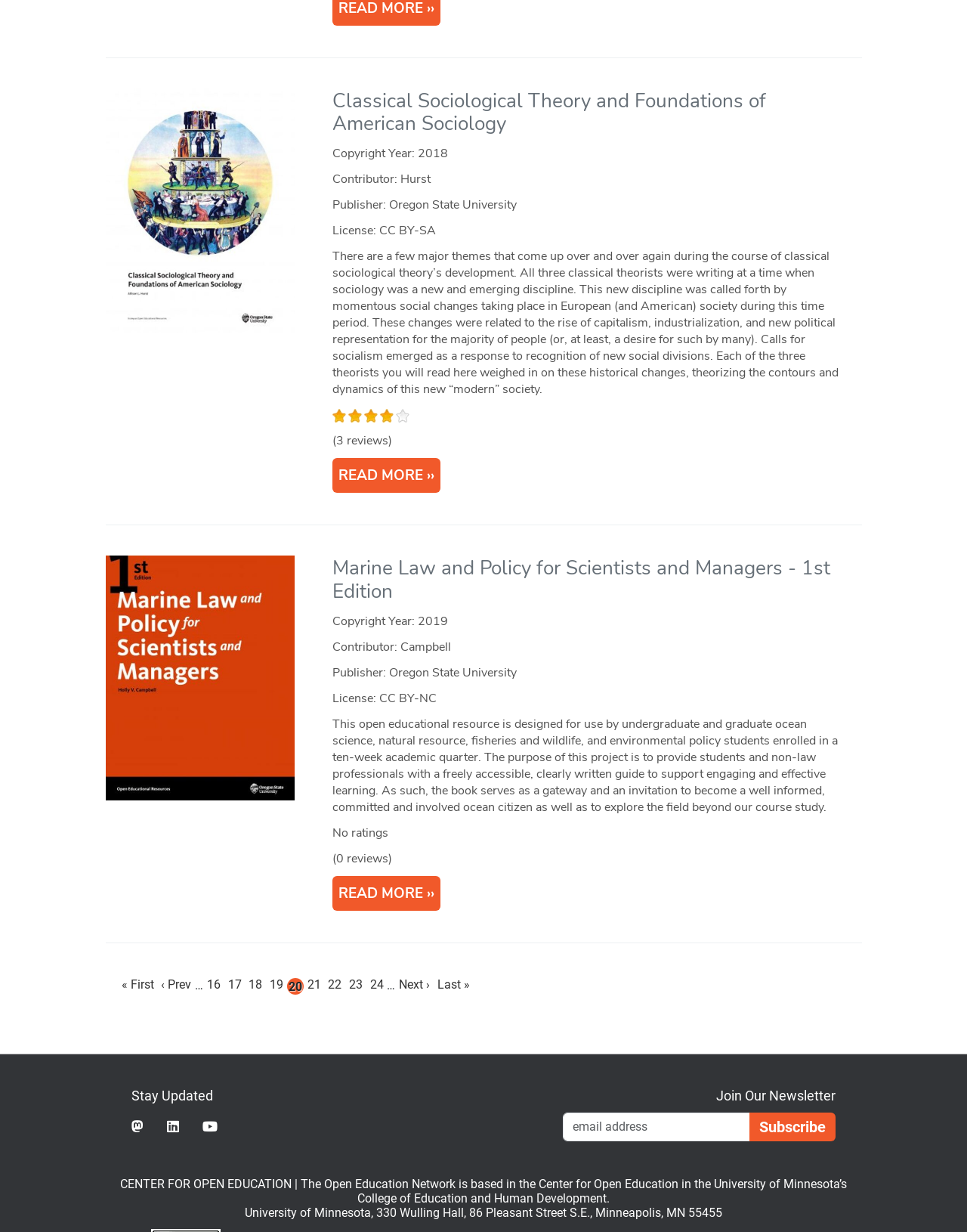What is the purpose of the 'Marine Law and Policy for Scientists and Managers - 1st Edition' book? Based on the image, give a response in one word or a short phrase.

To support engaging and effective learning